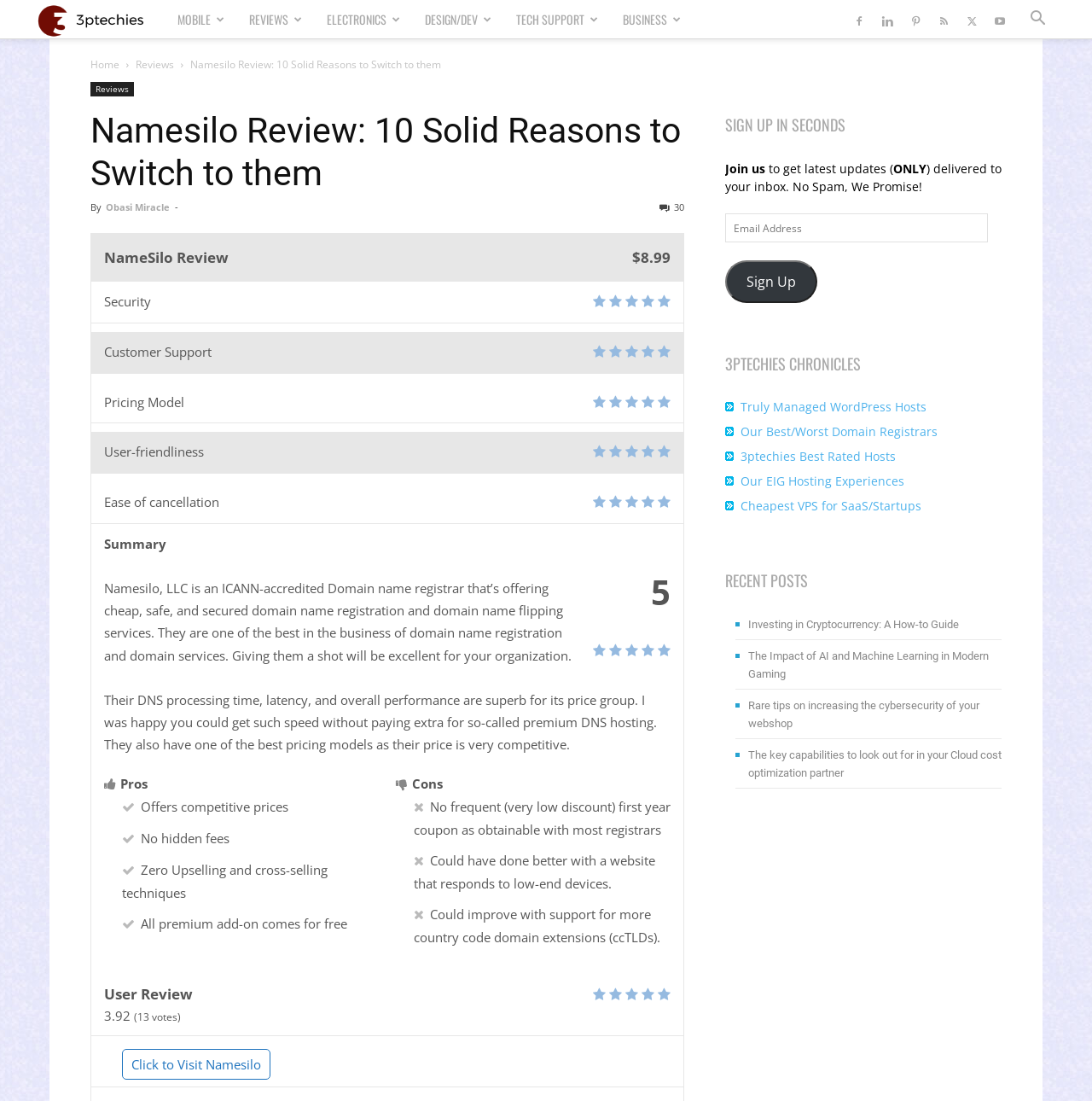Provide the bounding box coordinates of the section that needs to be clicked to accomplish the following instruction: "Read the 'Namesilo Review'."

[0.174, 0.052, 0.404, 0.065]